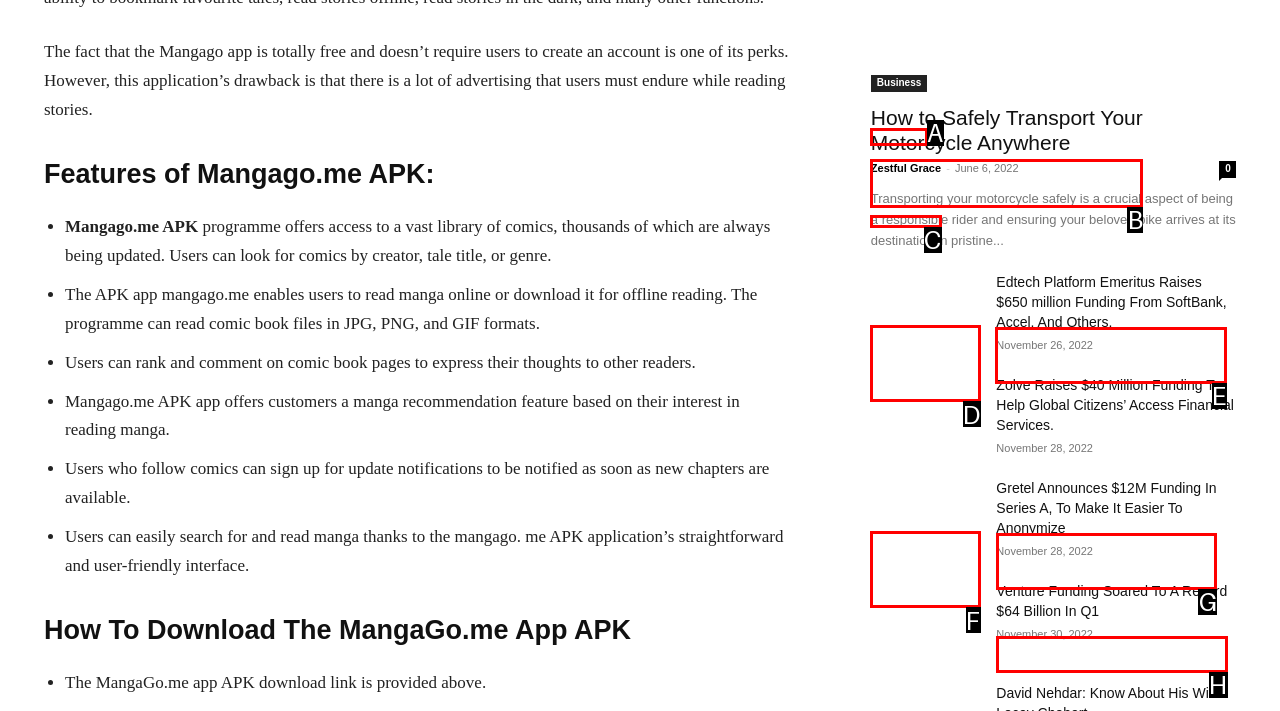Identify the letter of the UI element you should interact with to perform the task: Click the 'Edtech Platform Emeritus Raises $650 million Funding From SoftBank, Accel, And Others.' link
Reply with the appropriate letter of the option.

E